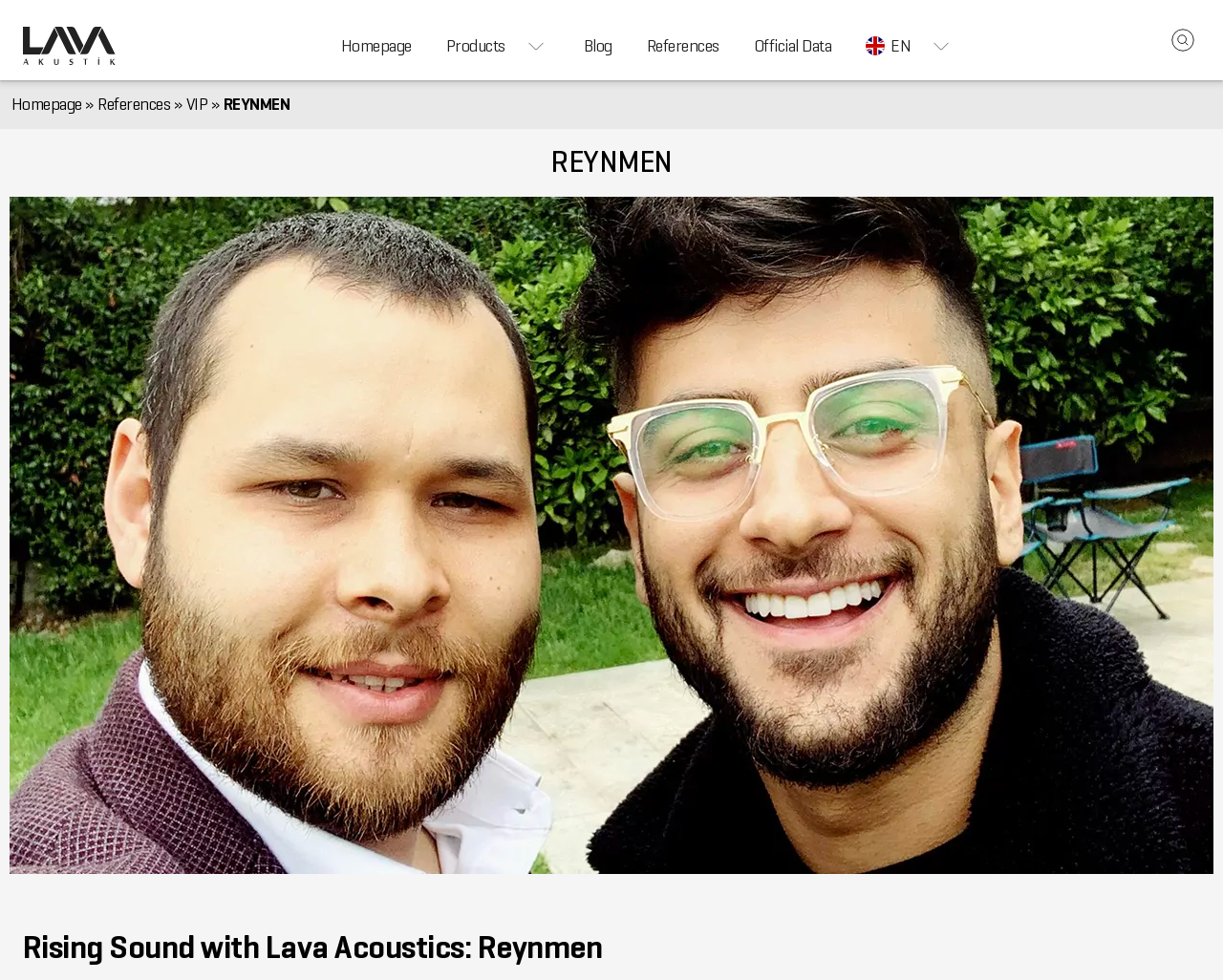Please locate the clickable area by providing the bounding box coordinates to follow this instruction: "Read the blog".

[0.463, 0.012, 0.515, 0.082]